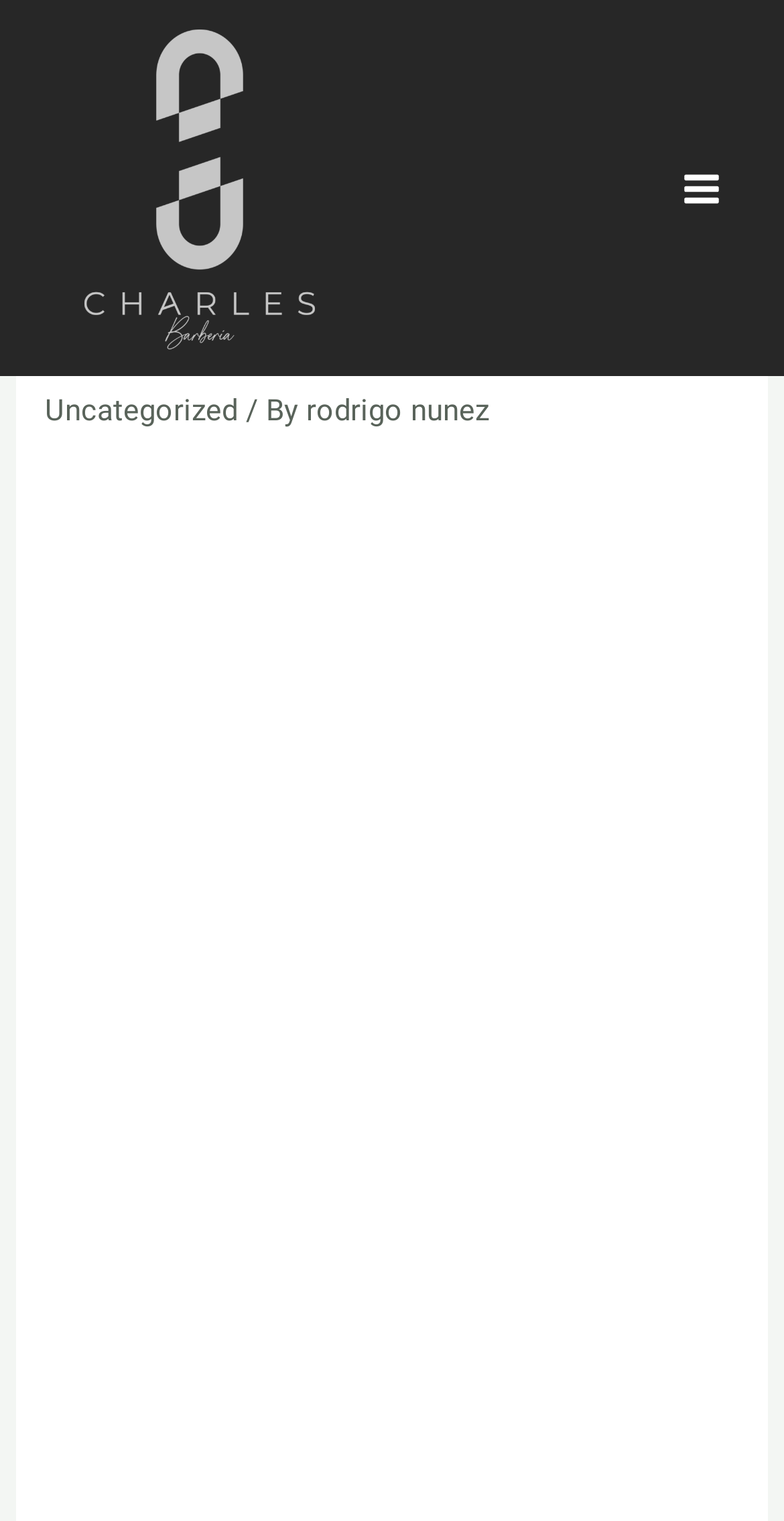From the given element description: "alt="Charles Barberia"", find the bounding box for the UI element. Provide the coordinates as four float numbers between 0 and 1, in the order [left, top, right, bottom].

[0.049, 0.11, 0.459, 0.134]